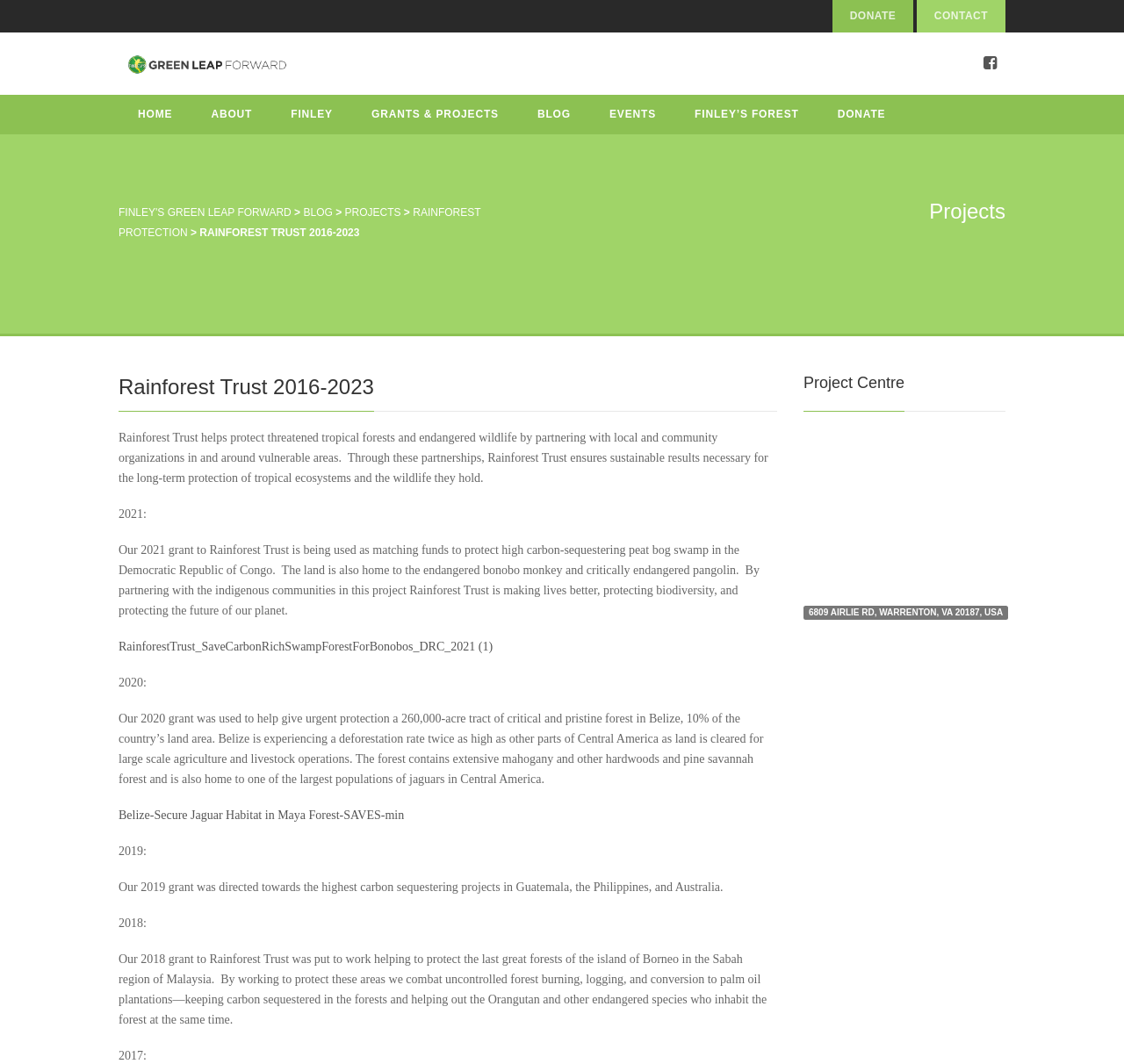Use one word or a short phrase to answer the question provided: 
Where is the Project Centre located?

6809 AIRLIE RD, WARRENTON, VA 20187, USA